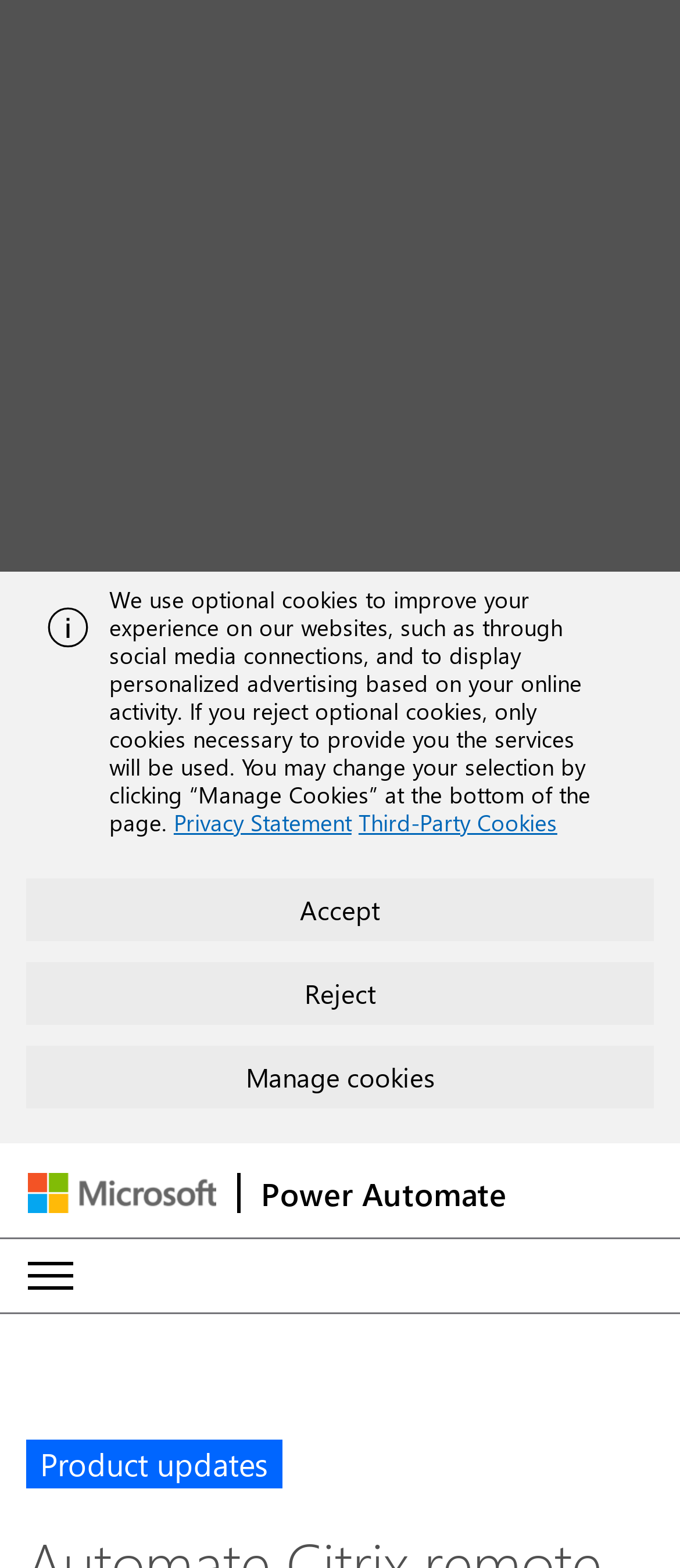Determine the bounding box coordinates of the element that should be clicked to execute the following command: "View Product updates".

[0.038, 0.918, 0.415, 0.949]